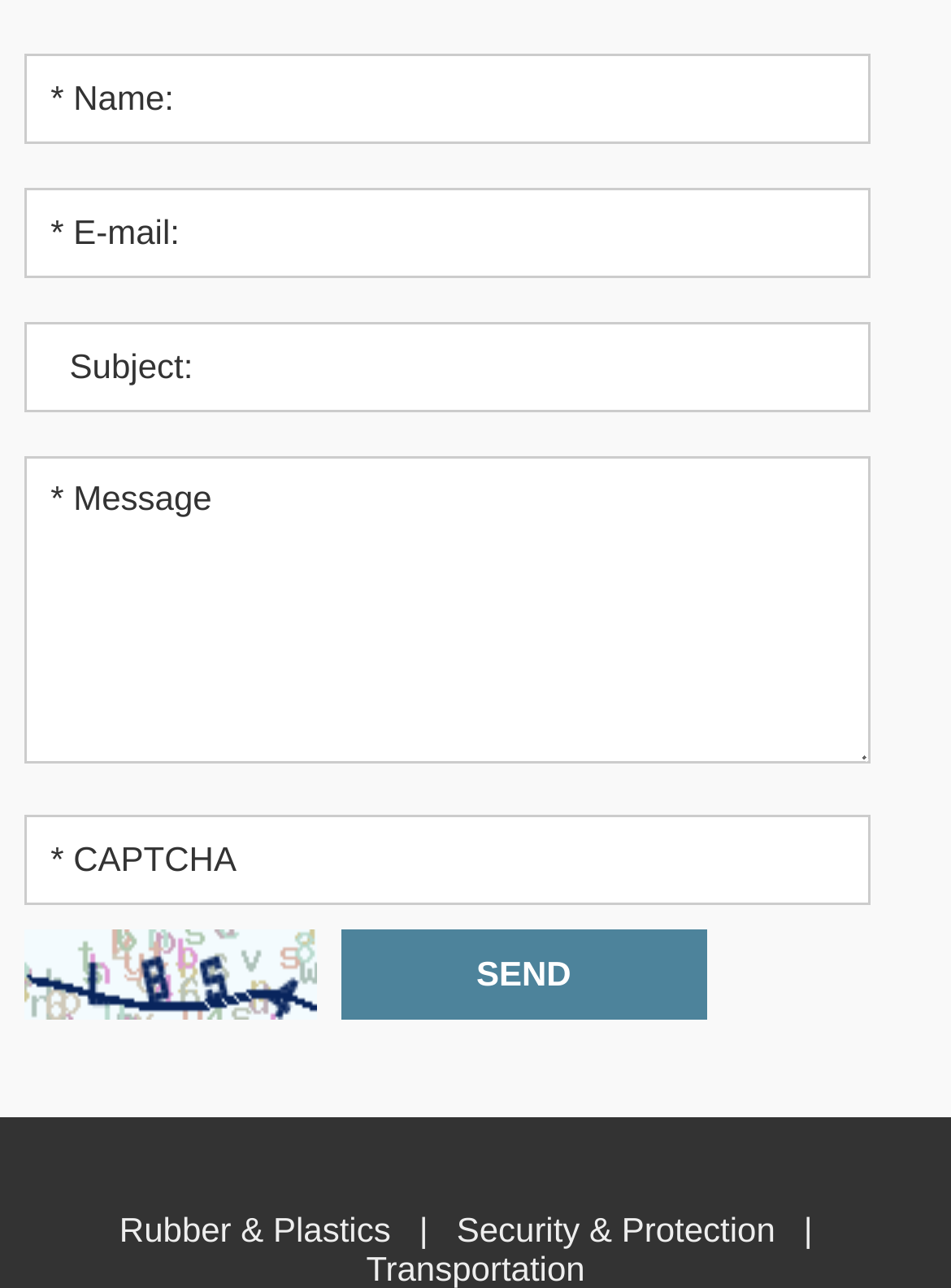Review the image closely and give a comprehensive answer to the question: What is the purpose of the textbox with label 'CAPTCHA'?

The textbox with label 'CAPTCHA' is likely used for verification purposes, as it is a common practice to include a CAPTCHA challenge to prevent automated submissions.